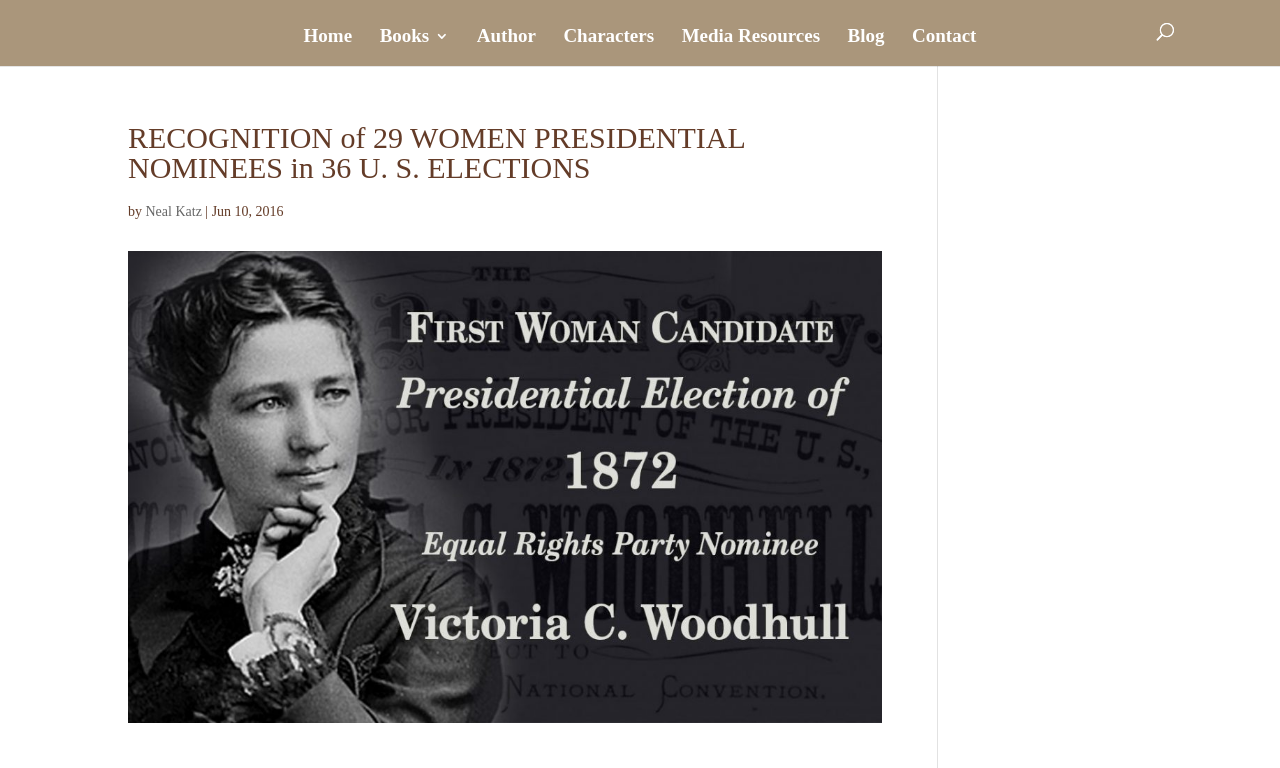What is the bounding box coordinate of the region that describes the author's name?
Give a one-word or short-phrase answer derived from the screenshot.

[0.114, 0.266, 0.158, 0.285]